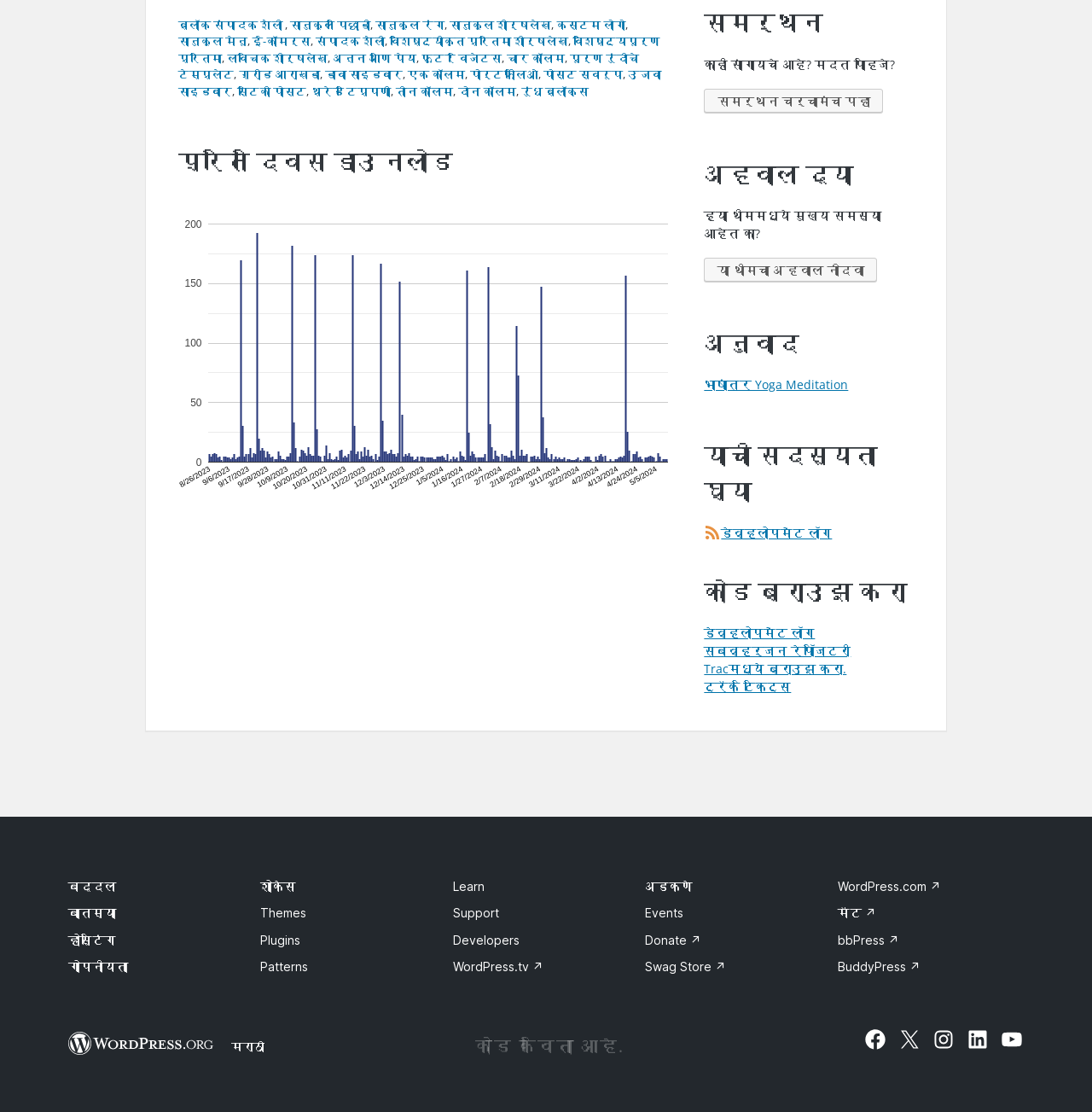Identify the bounding box coordinates of the clickable region to carry out the given instruction: "go to support forum".

[0.645, 0.079, 0.809, 0.101]